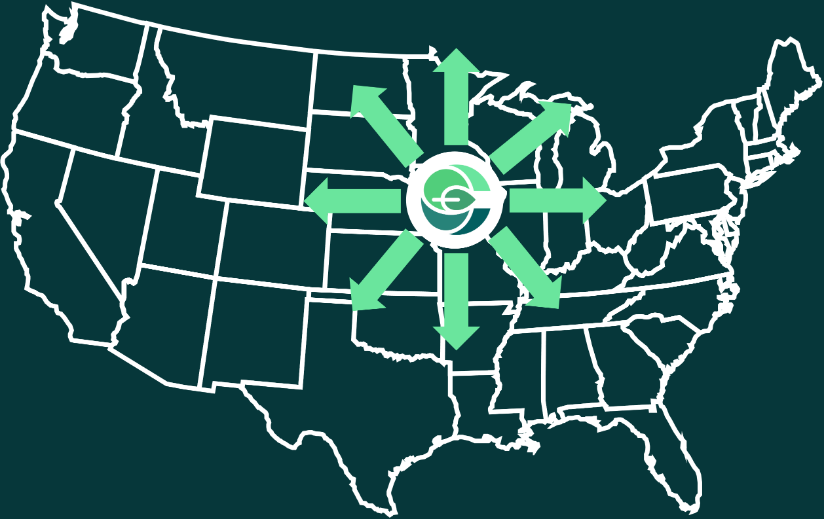What is the focus of the project's innovative technologies?
Based on the screenshot, provide a one-word or short-phrase response.

Reducing greenhouse gas emissions